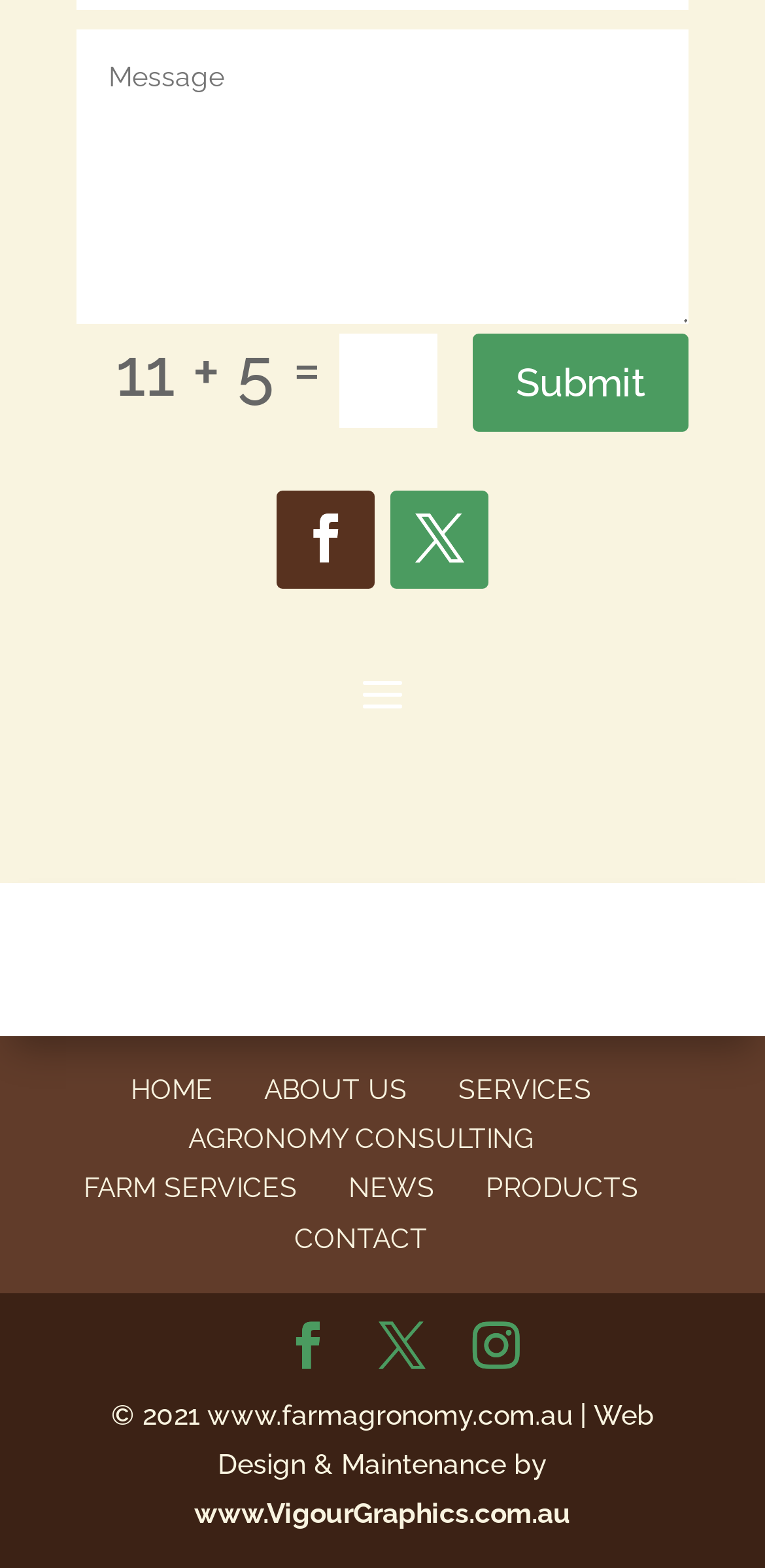Give a short answer to this question using one word or a phrase:
What is the label of the button?

Submit 5